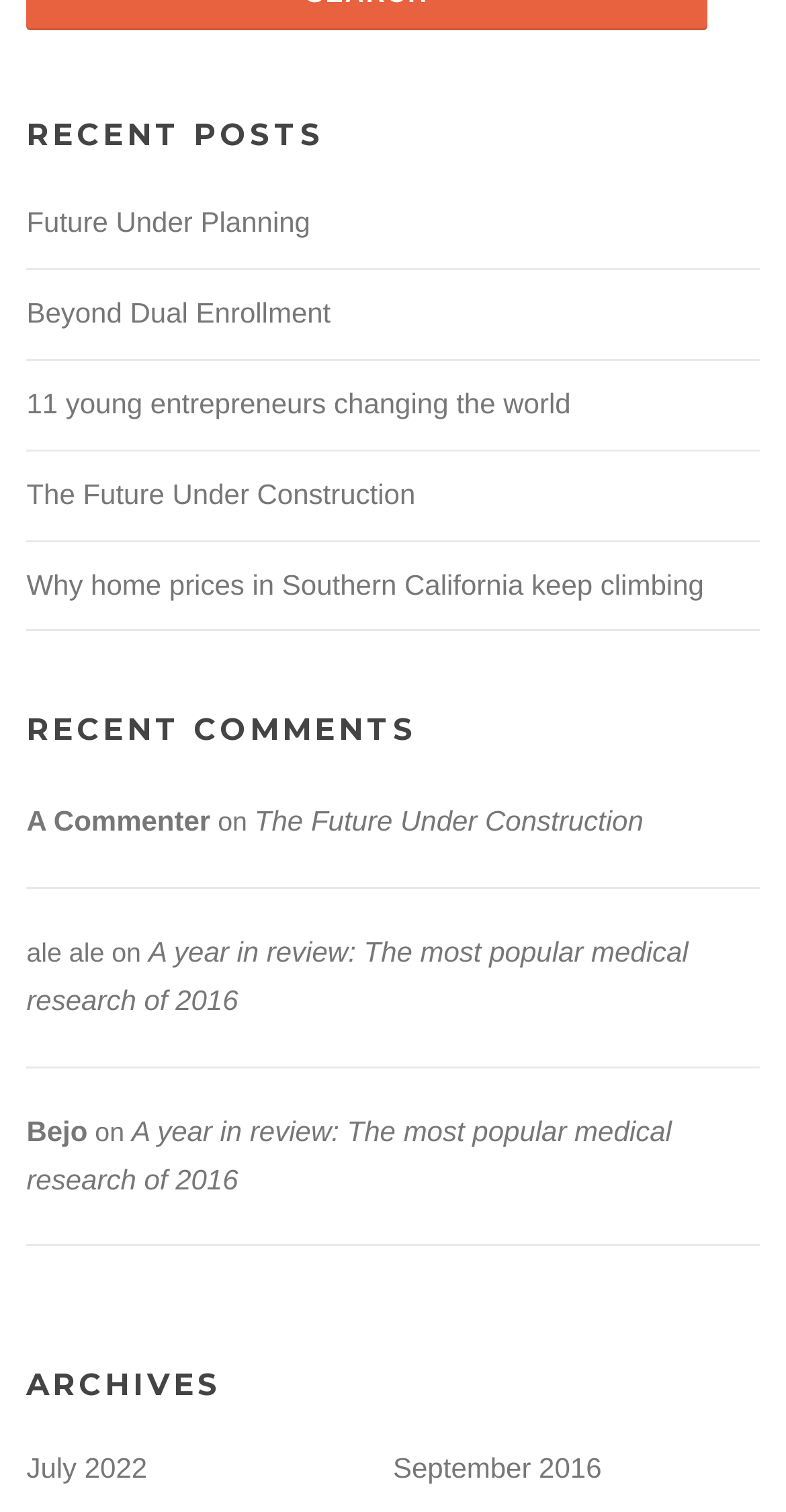Provide the bounding box coordinates, formatted as (top-left x, top-left y, bottom-right x, bottom-right y), with all values being floating point numbers between 0 and 1. Identify the bounding box of the UI element that matches the description: Web Site Terms of Use

None